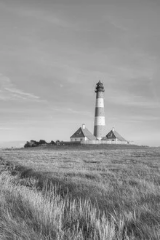What is the purpose of the focal point at the top of the lighthouse?
Using the image, provide a detailed and thorough answer to the question.

The caption explains that the focal point at the top of the lighthouse is designed to project light out to sea, guiding vessels safely, which implies its purpose is for navigation and safety.